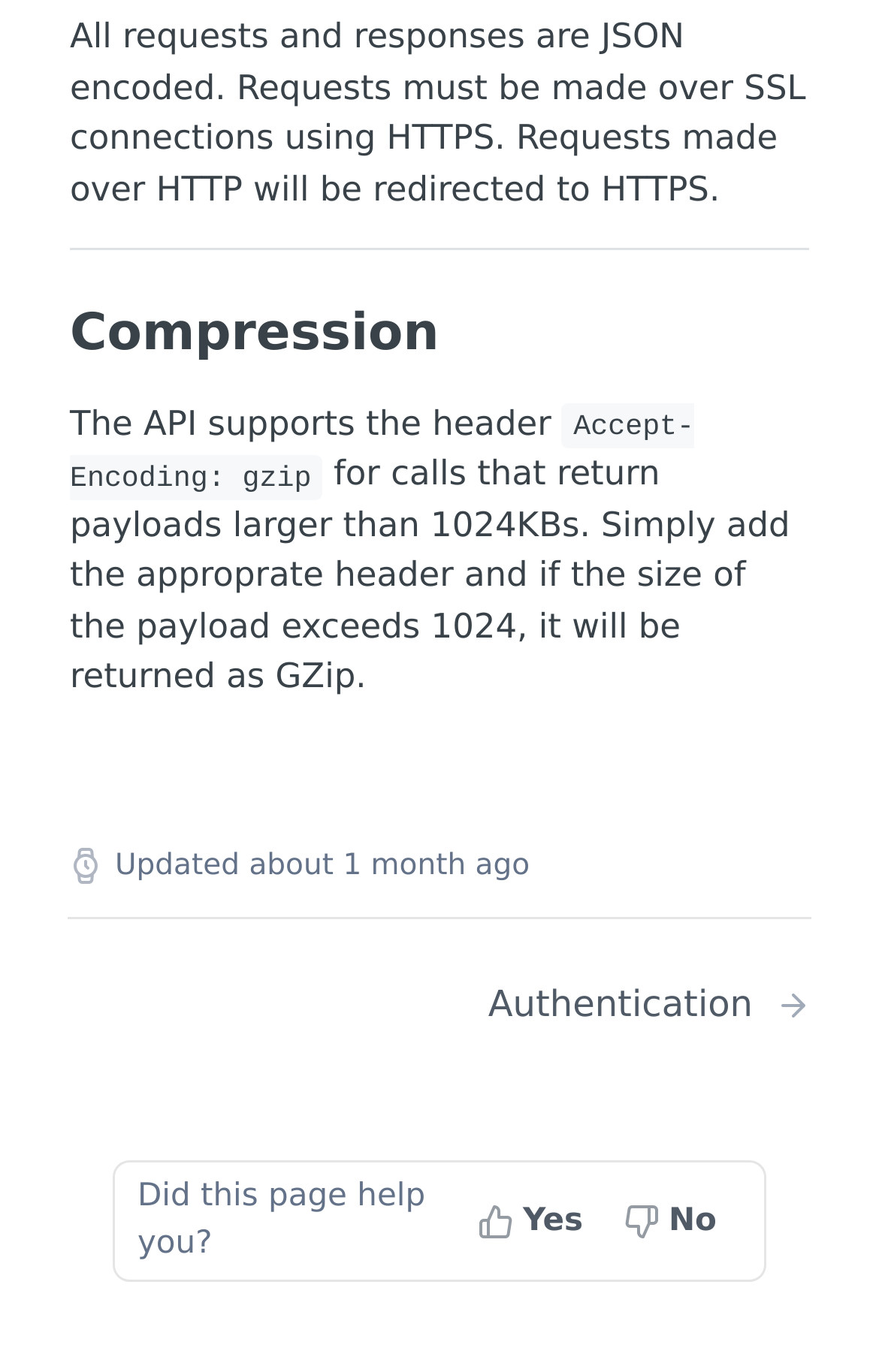Could you specify the bounding box coordinates for the clickable section to complete the following instruction: "Expand 'Hide subpages for Load'"?

[0.162, 0.24, 0.184, 0.261]